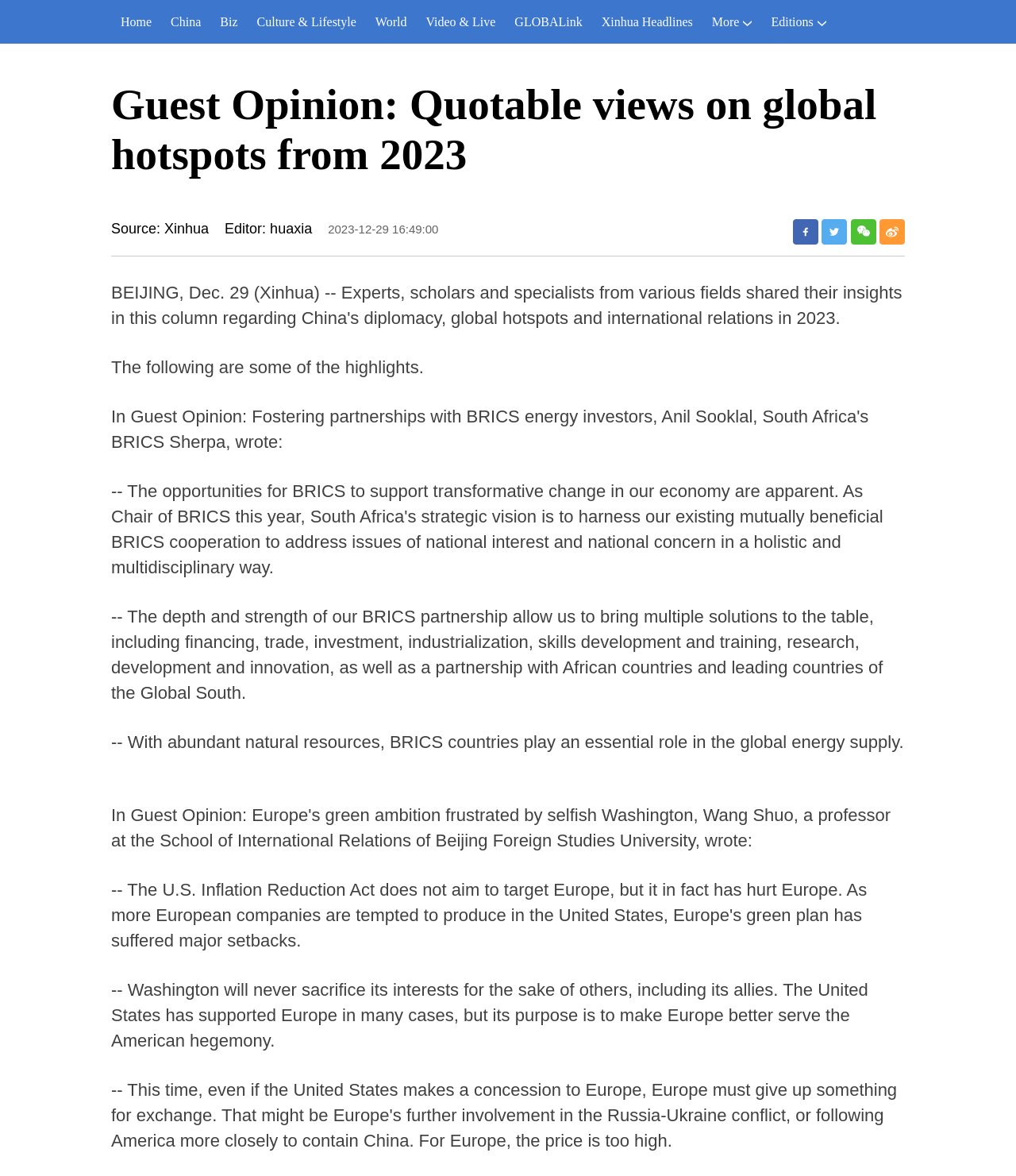How many social media platforms are available for sharing?
Look at the screenshot and respond with one word or a short phrase.

4